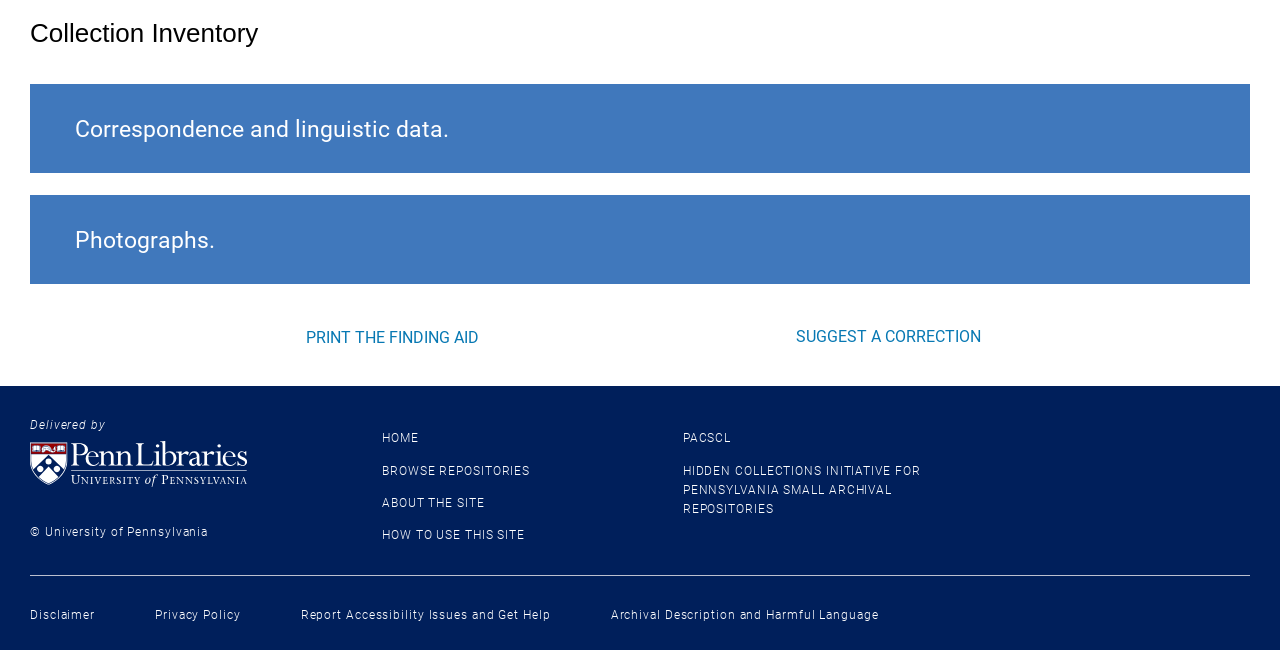Specify the bounding box coordinates of the area to click in order to execute this command: 'Go to ABOUT THE SITE'. The coordinates should consist of four float numbers ranging from 0 to 1, and should be formatted as [left, top, right, bottom].

[0.298, 0.763, 0.379, 0.784]